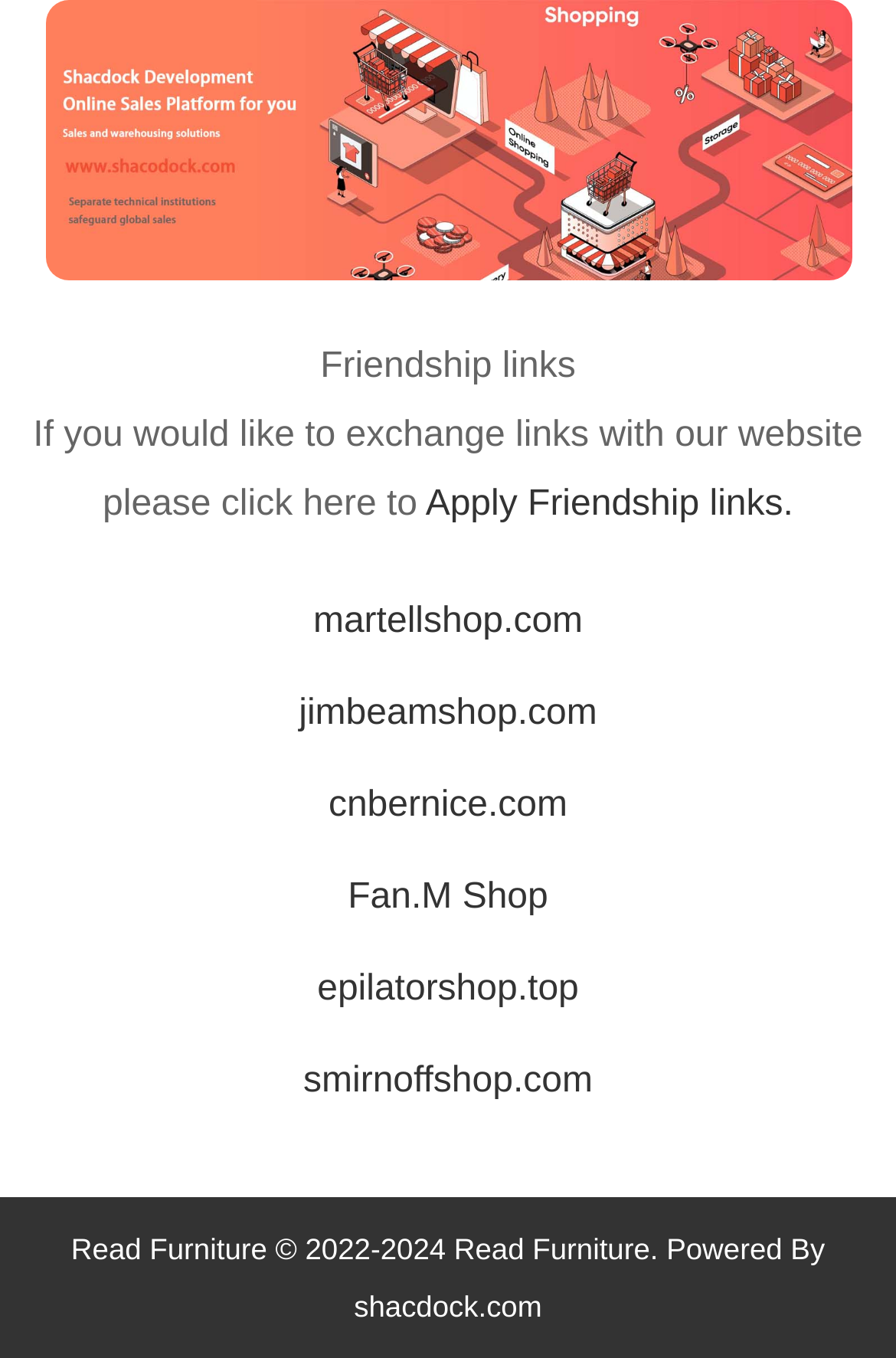Using the details from the image, please elaborate on the following question: How many friendship links are available?

The friendship links are listed below the 'Friendship links' heading, and there are 6 links listed, including martellshop.com, jimbeamshop.com, cnbernice.com, Fan.M Shop, epilatorshop.top, and smirnoffshop.com.